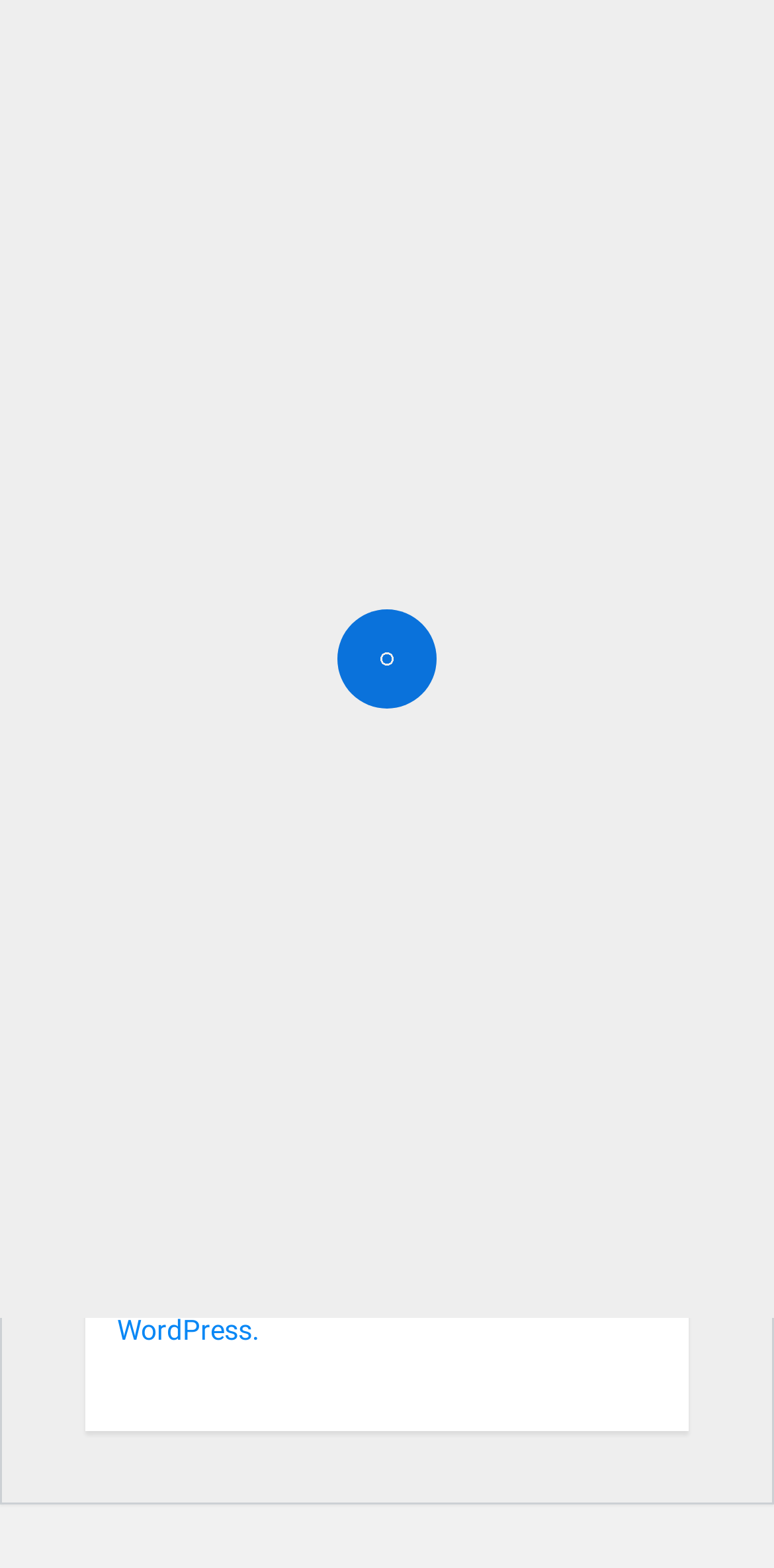Determine the bounding box coordinates for the UI element matching this description: "aria-label="logo blanc copie"".

None